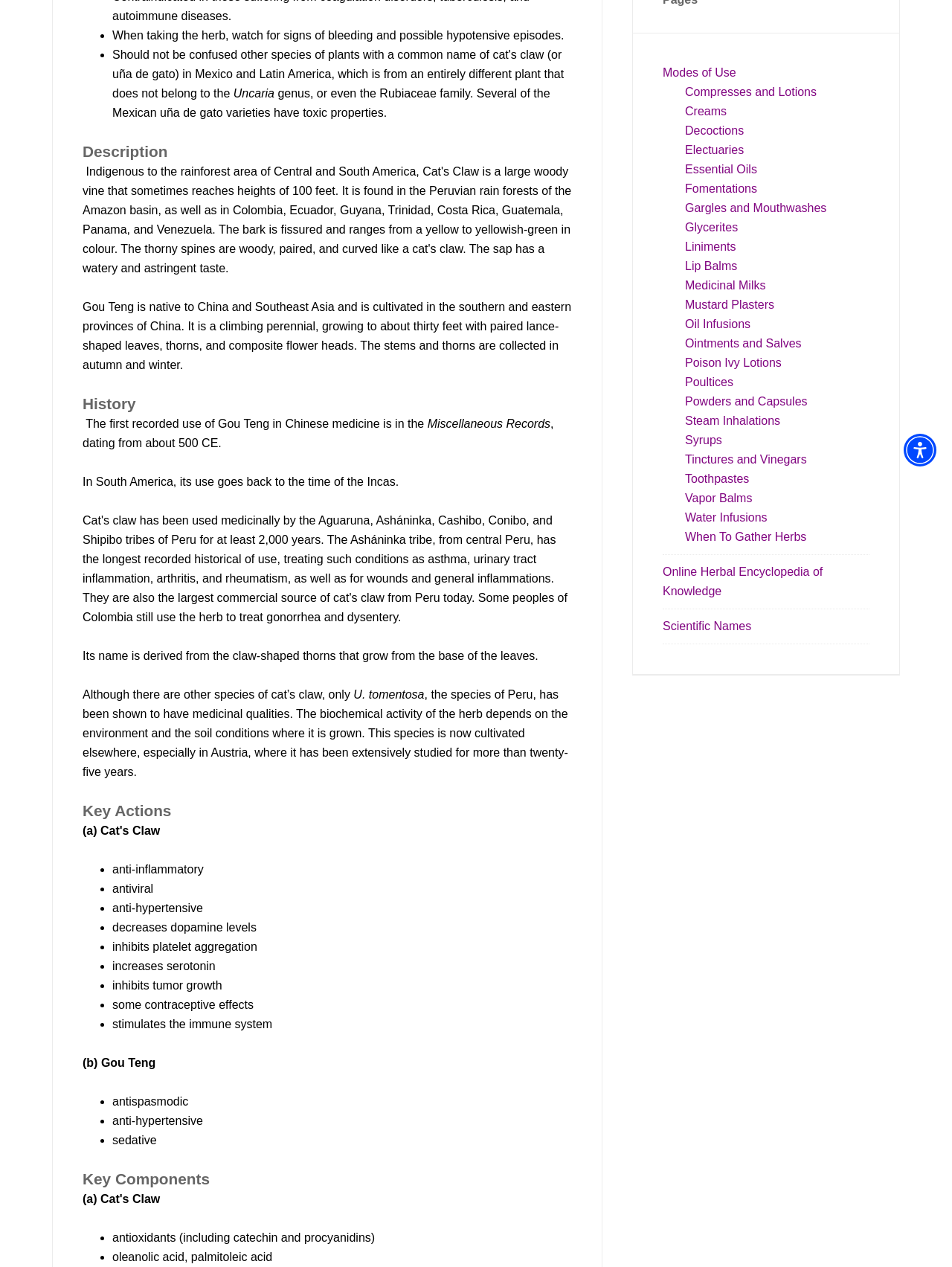Bounding box coordinates are specified in the format (top-left x, top-left y, bottom-right x, bottom-right y). All values are floating point numbers bounded between 0 and 1. Please provide the bounding box coordinate of the region this sentence describes: Electuaries

[0.72, 0.113, 0.781, 0.123]